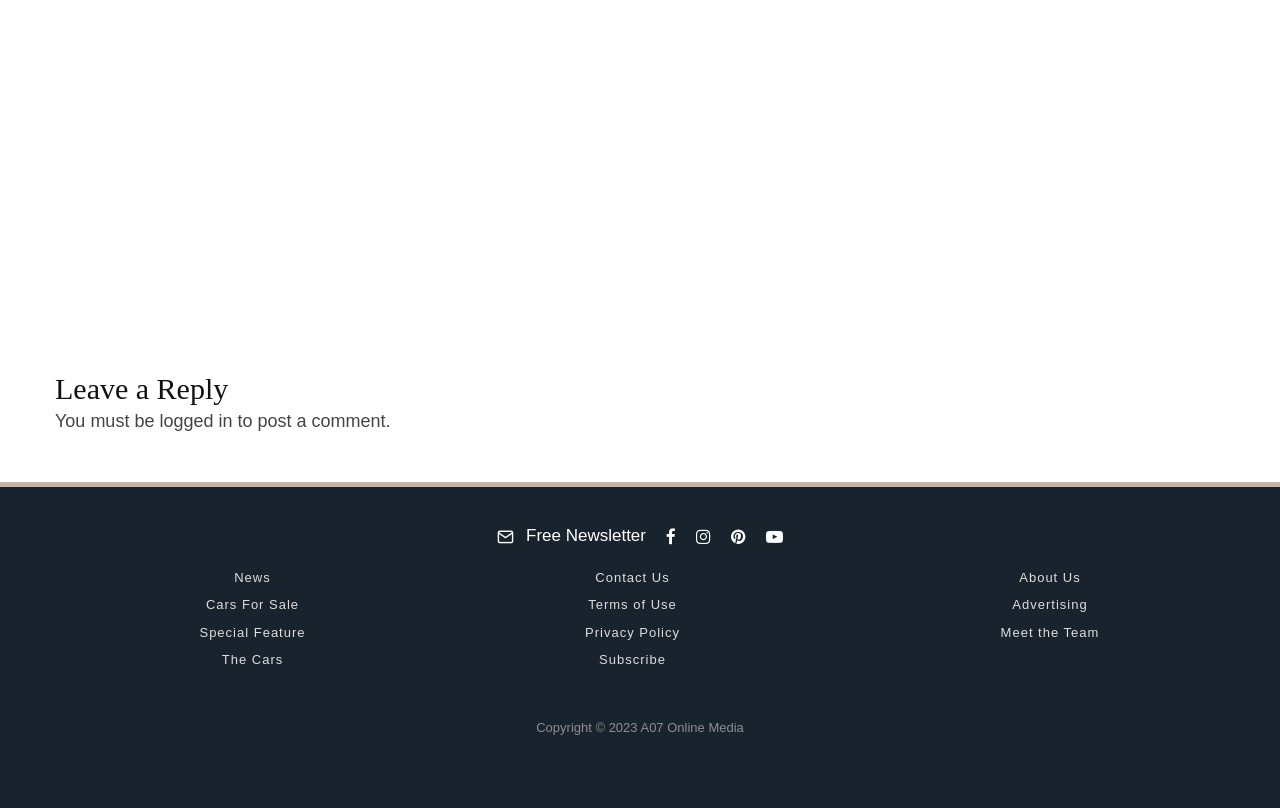Identify the bounding box coordinates for the element you need to click to achieve the following task: "Read the news". The coordinates must be four float values ranging from 0 to 1, formatted as [left, top, right, bottom].

[0.183, 0.705, 0.212, 0.723]